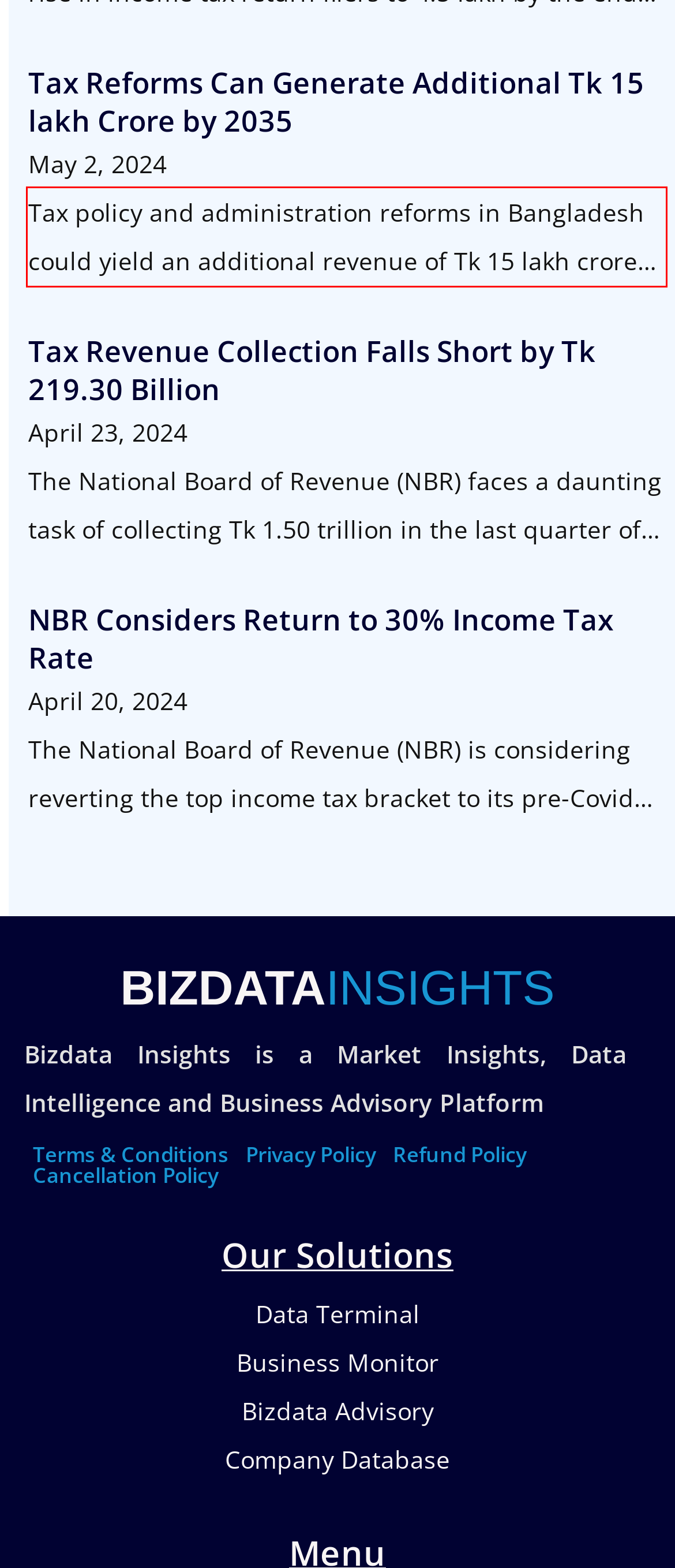Please look at the screenshot provided and find the red bounding box. Extract the text content contained within this bounding box.

Tax policy and administration reforms in Bangladesh could yield an additional revenue of Tk 15 lakh crore by 2035, alleviating fiscal constraints and expanding spending capacity, as per a study by the Policy Research Institute of Bangladesh (PRI). Currently, the government's revenue collection pace stands at 6.8 lakh crore, projected to rise to Tk 21.1 lakh crore with reforms. The study recommends